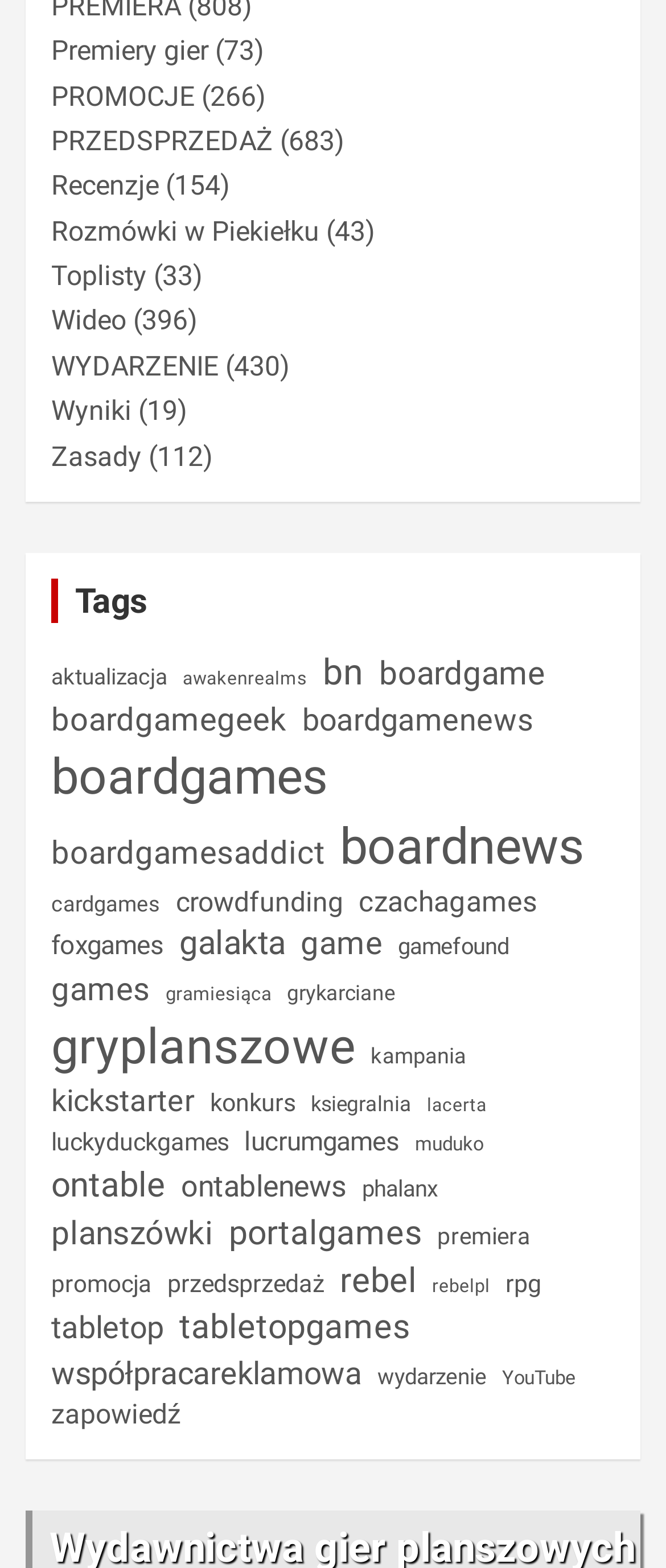Please specify the bounding box coordinates of the clickable region to carry out the following instruction: "Click on the 'Premiery gier' link". The coordinates should be four float numbers between 0 and 1, in the format [left, top, right, bottom].

[0.077, 0.022, 0.313, 0.043]